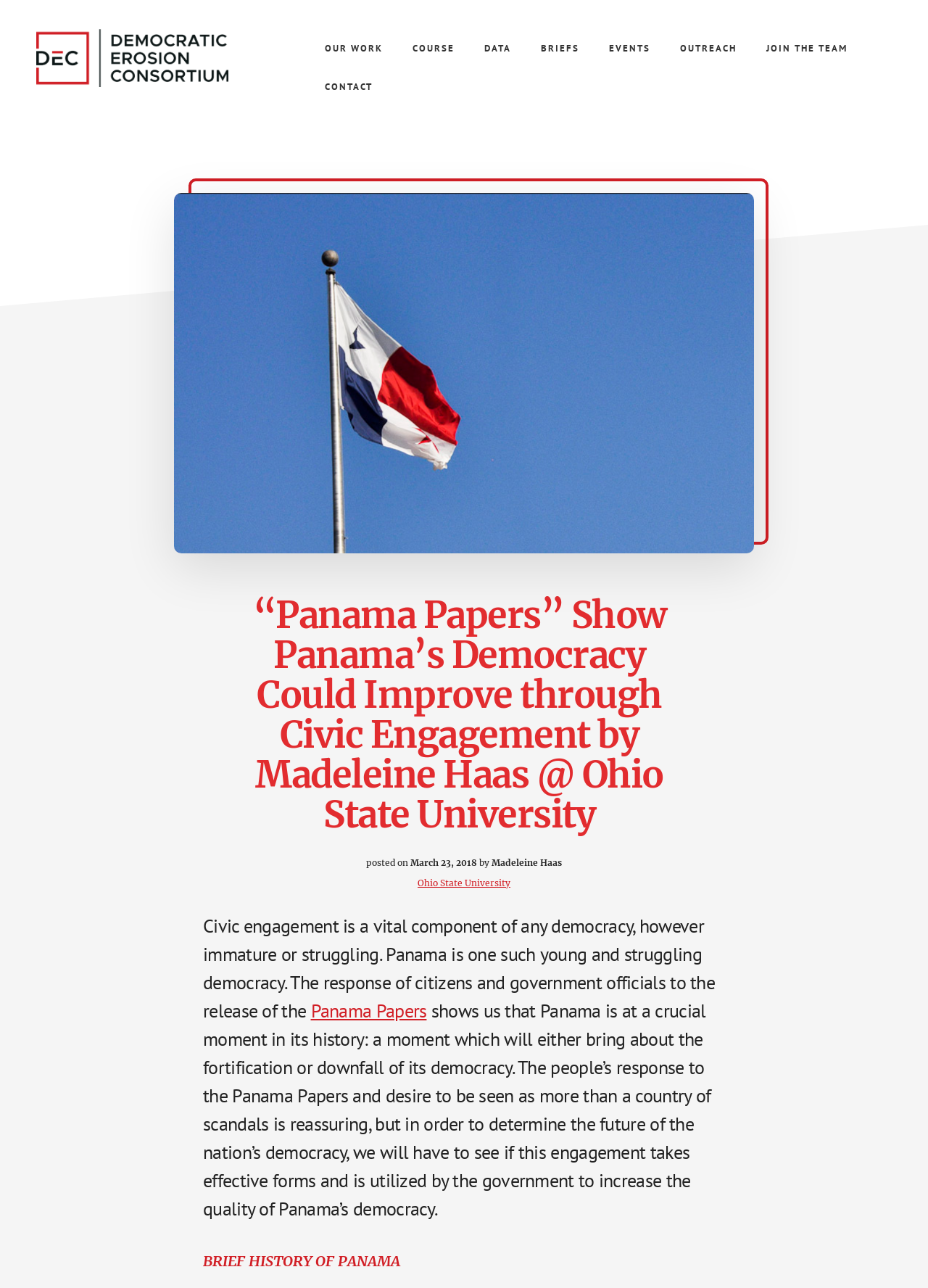What is the name of the research collaboration?
Please respond to the question with a detailed and informative answer.

I found the answer by looking at the static text element 'a research, teaching, & policy collaboration' which is a sibling of the link element 'DEMOCRATIC EROSION', indicating that 'DEMOCRATIC EROSION' is the name of the research collaboration.